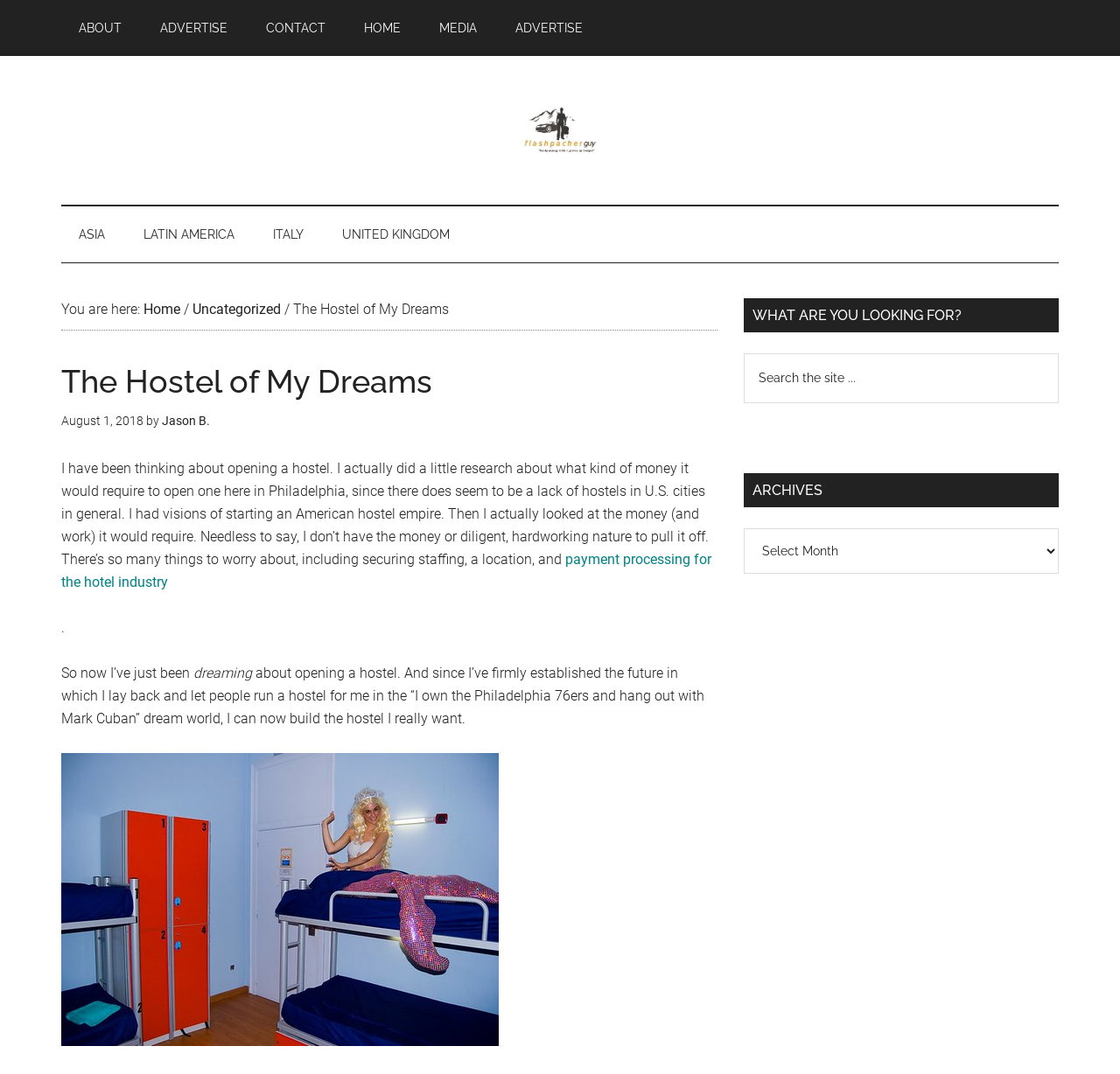What is the location mentioned in the post?
Based on the image, answer the question with as much detail as possible.

I determined the answer by reading the text of the post, which mentions 'Philadelphia' as a location where the author considered opening a hostel.